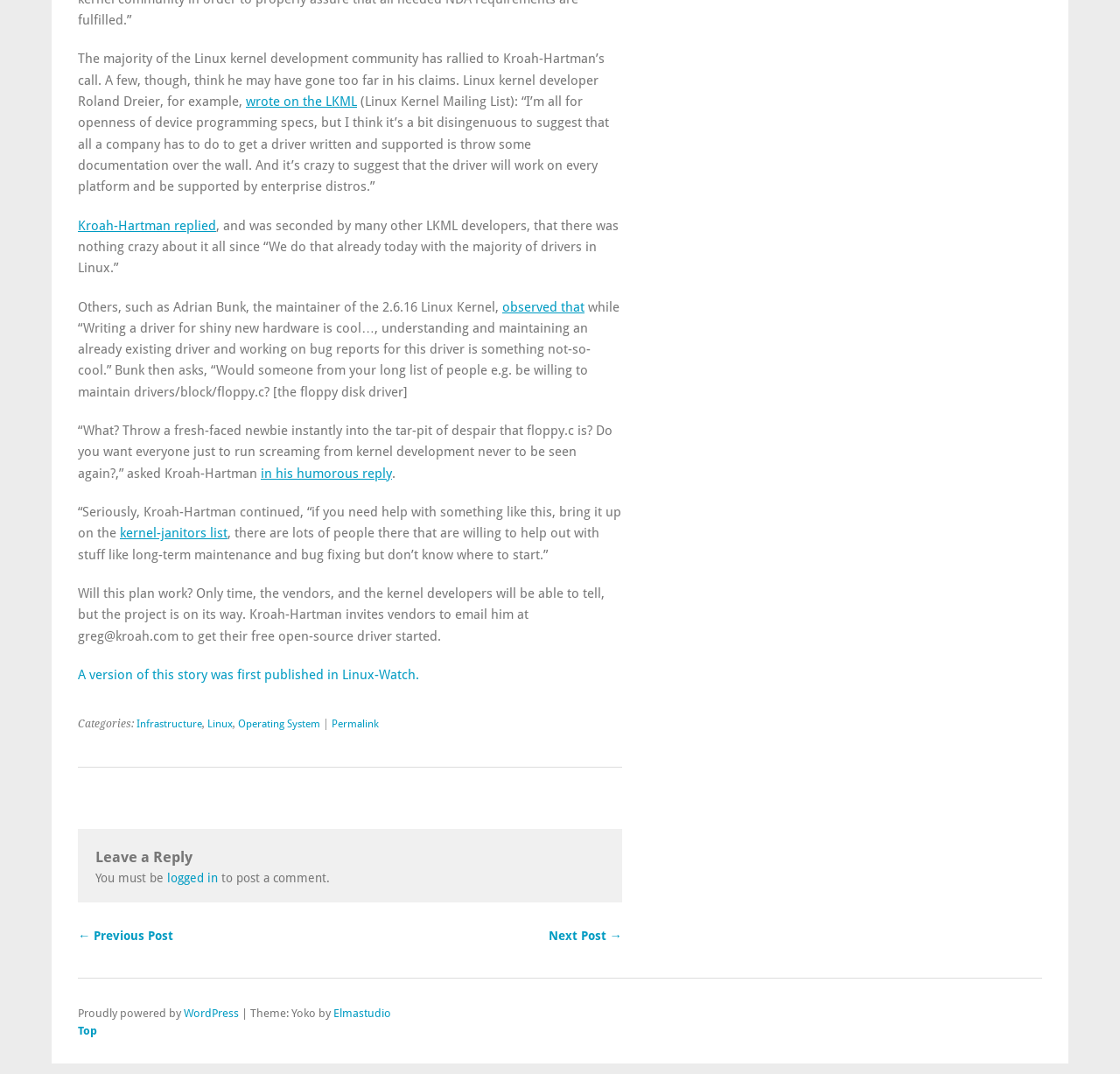Find and specify the bounding box coordinates that correspond to the clickable region for the instruction: "Click the link to read more about Kroah-Hartman's reply".

[0.07, 0.203, 0.193, 0.217]